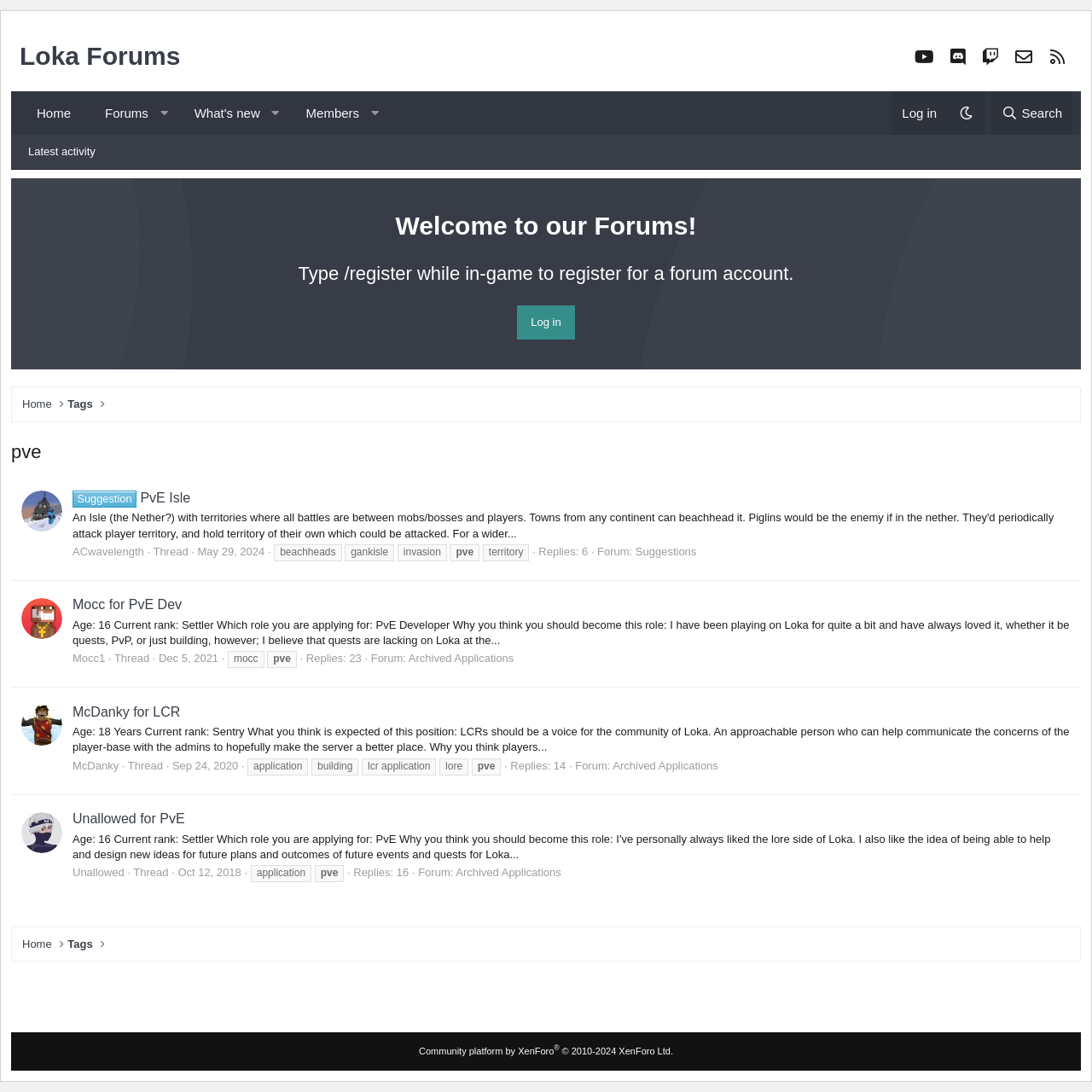What is the name of the forum?
Provide a well-explained and detailed answer to the question.

The name of the forum can be determined by looking at the top-left corner of the webpage, where it says 'pve | Loka Forums'. This indicates that the current webpage is a part of the Loka Forums.